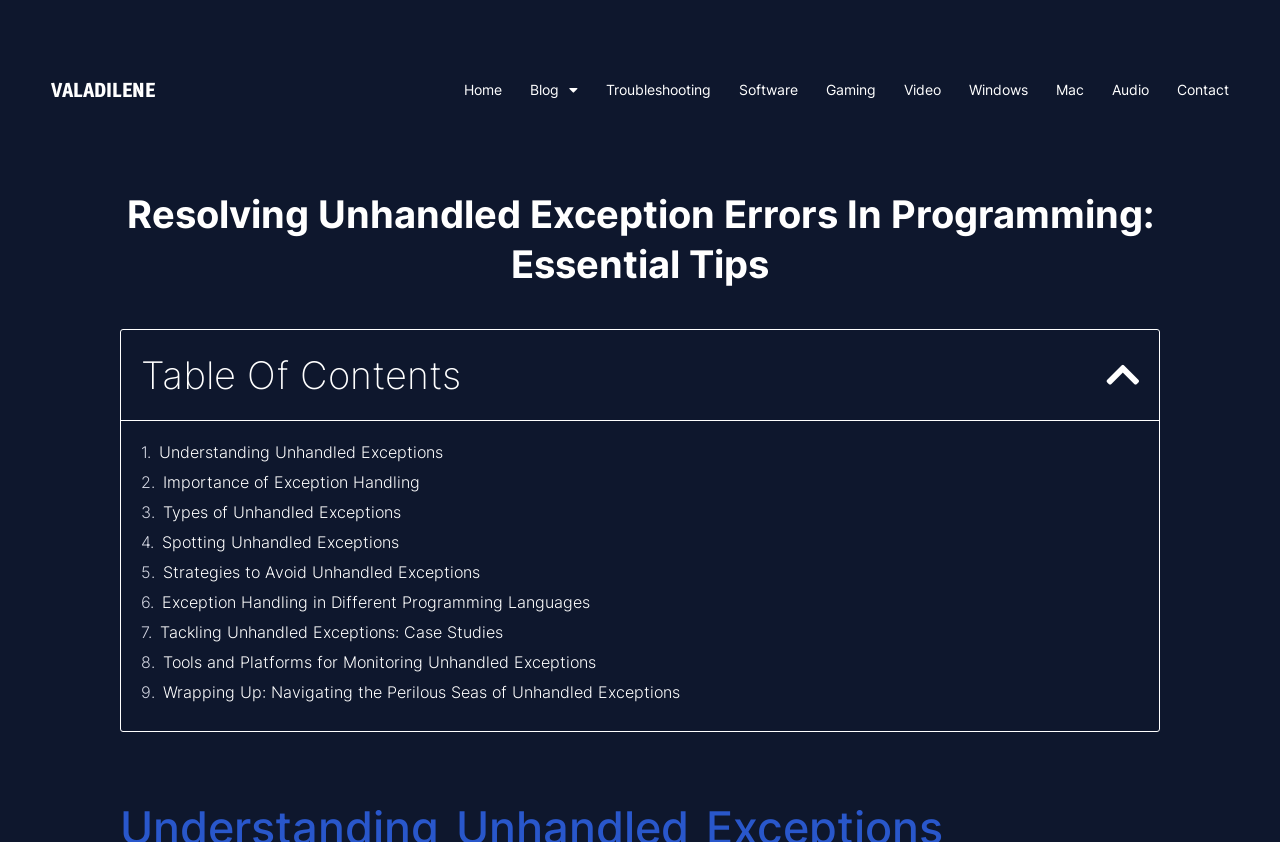Please specify the bounding box coordinates in the format (top-left x, top-left y, bottom-right x, bottom-right y), with values ranging from 0 to 1. Identify the bounding box for the UI component described as follows: Types of Unhandled Exceptions

[0.127, 0.595, 0.313, 0.621]